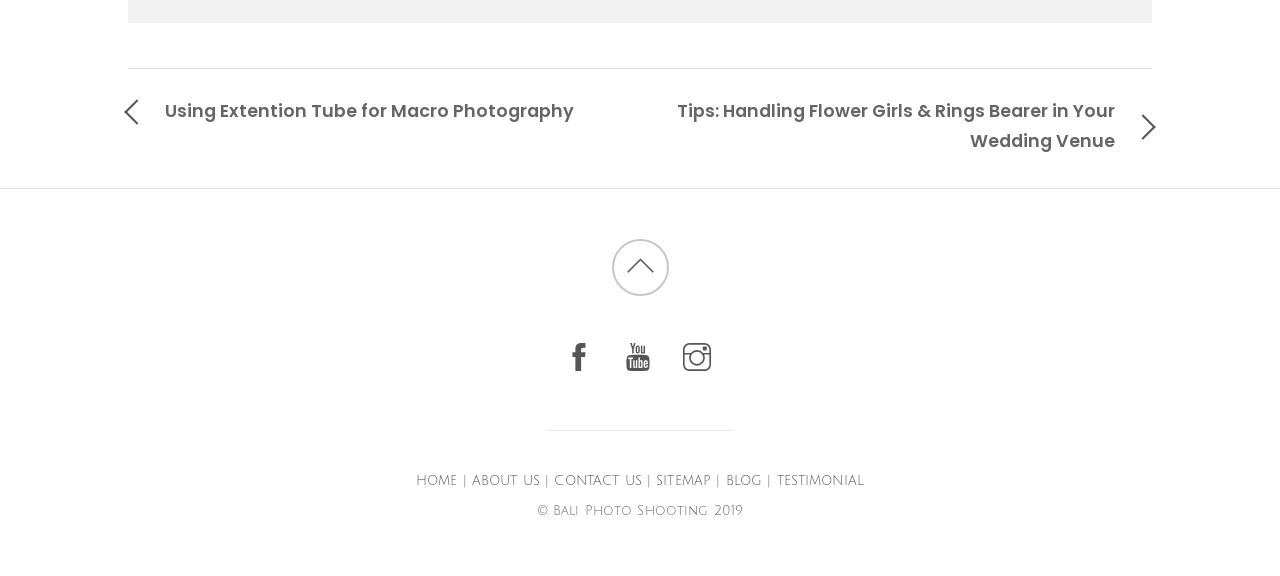Determine the coordinates of the bounding box for the clickable area needed to execute this instruction: "Read the blog".

[0.567, 0.821, 0.595, 0.847]